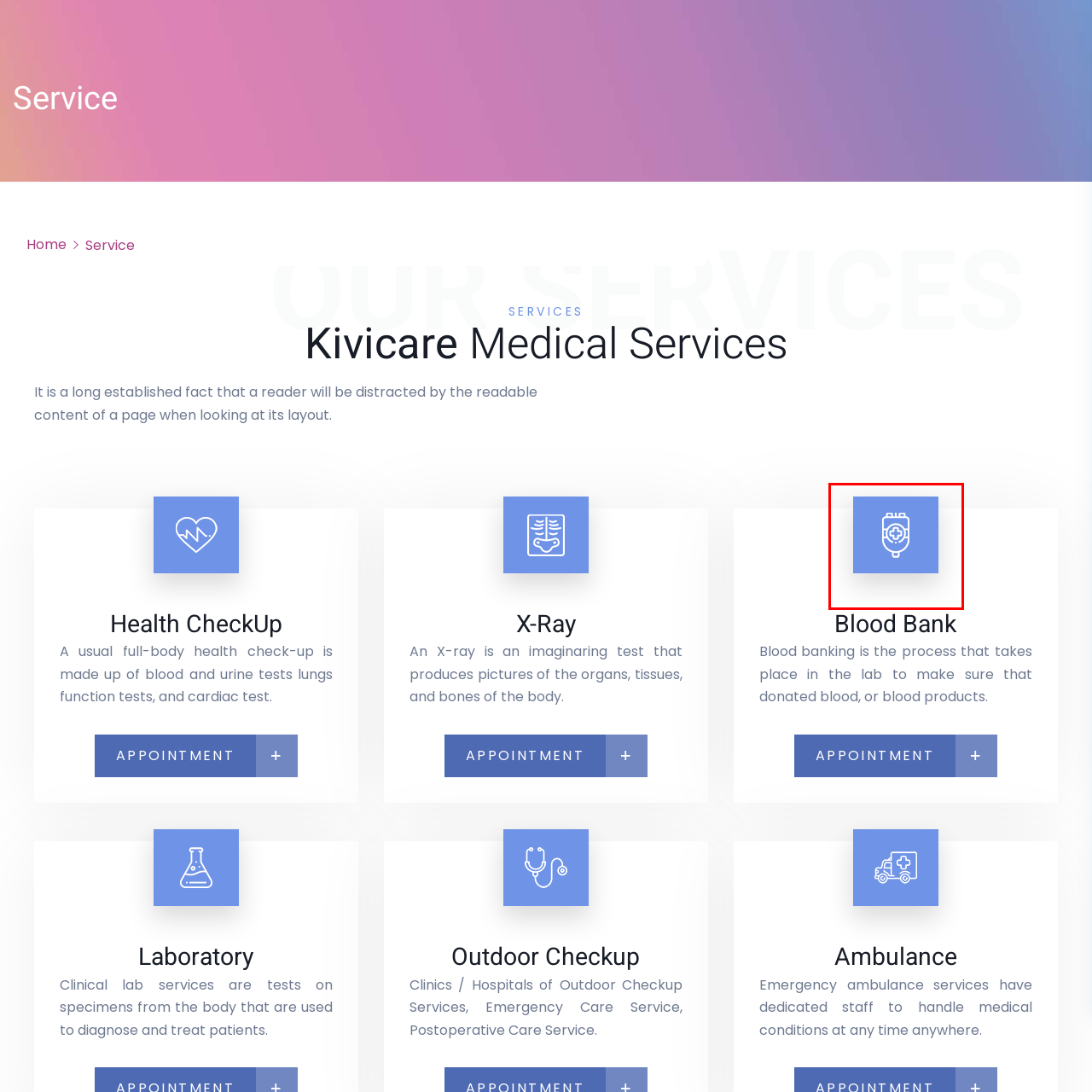Focus on the part of the image that is marked with a yellow outline and respond in detail to the following inquiry based on what you observe: 
What color is the background of the icon?

The caption states that the background of the icon is a calming blue, which is a color often associated with health and wellness, making it well-suited for healthcare-related services.